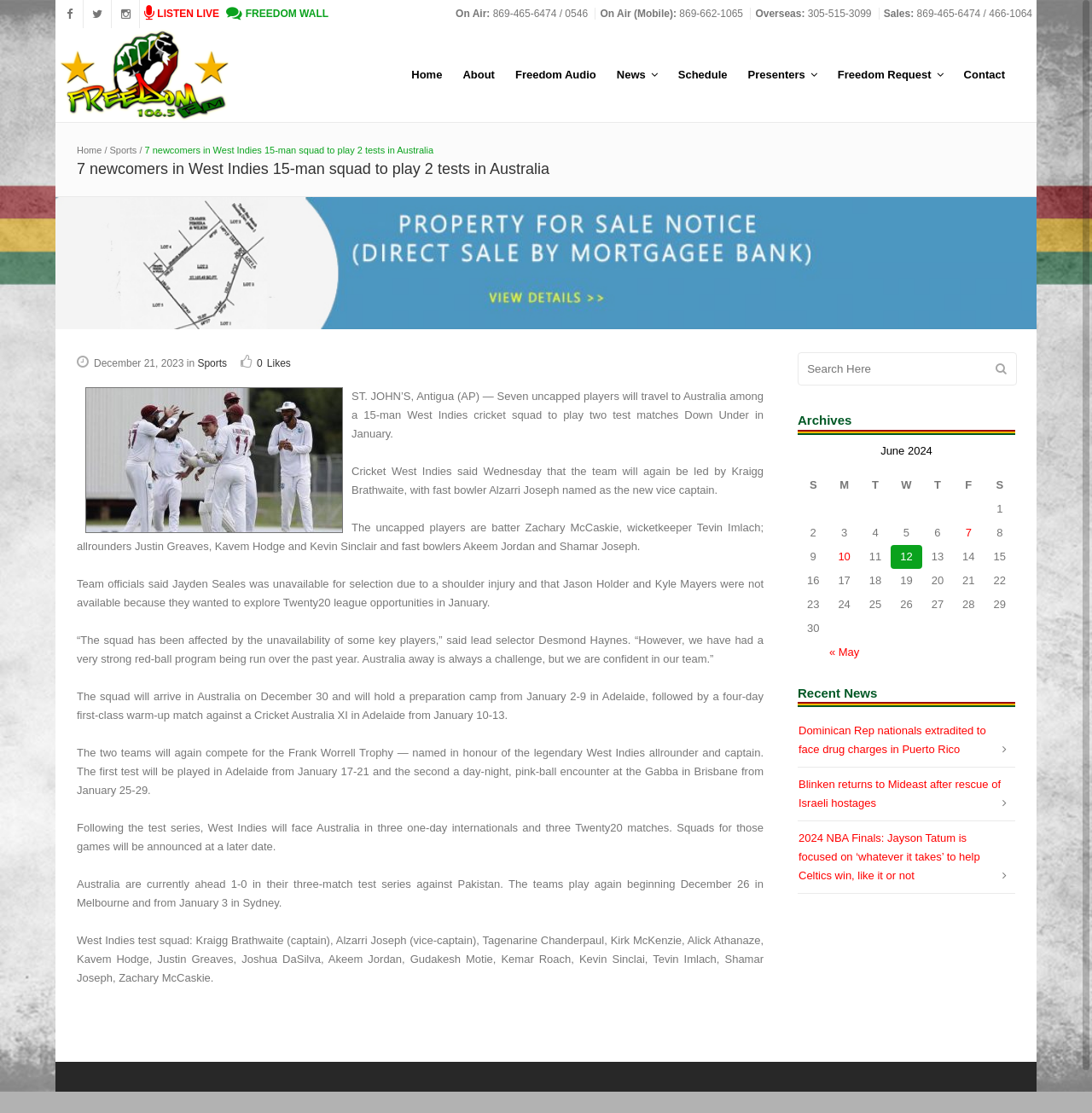Please indicate the bounding box coordinates for the clickable area to complete the following task: "Search for something". The coordinates should be specified as four float numbers between 0 and 1, i.e., [left, top, right, bottom].

[0.731, 0.317, 0.895, 0.346]